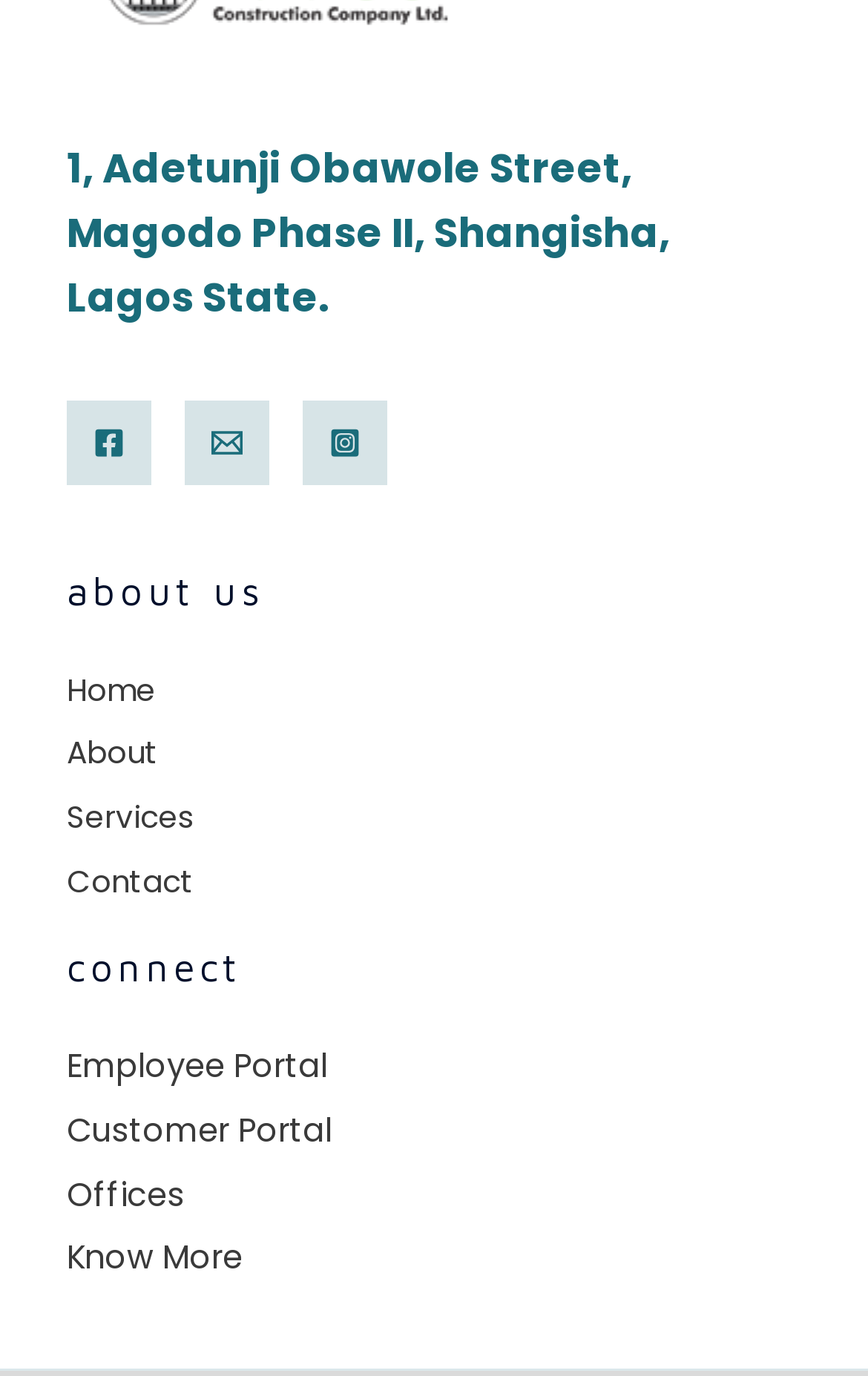Bounding box coordinates are given in the format (top-left x, top-left y, bottom-right x, bottom-right y). All values should be floating point numbers between 0 and 1. Provide the bounding box coordinate for the UI element described as: About

[0.077, 0.533, 0.182, 0.563]